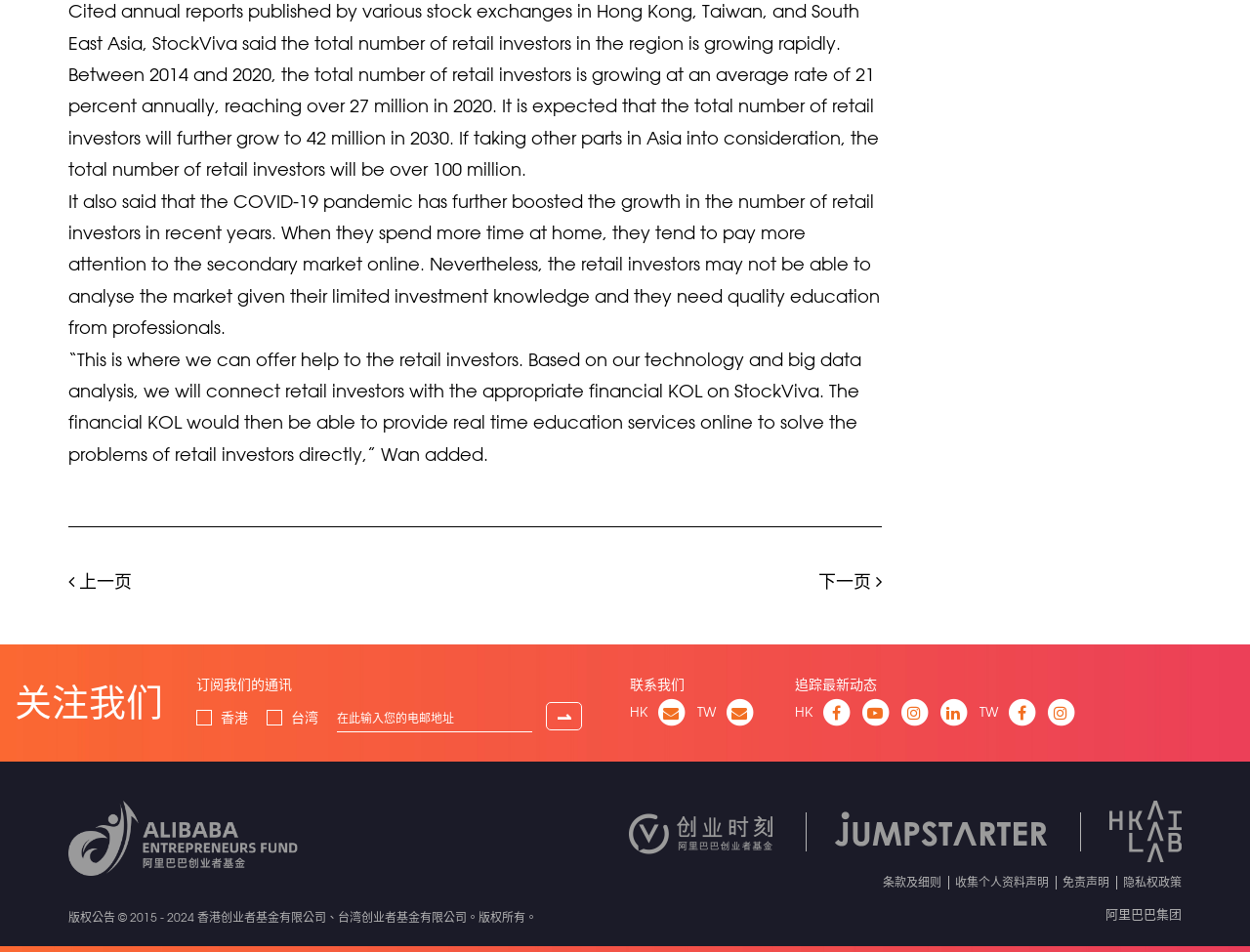Predict the bounding box coordinates for the UI element described as: "parent_node: 条款及细则 收集个人资料声明 免责声明 隐私权政策". The coordinates should be four float numbers between 0 and 1, presented as [left, top, right, bottom].

[0.055, 0.841, 0.272, 0.92]